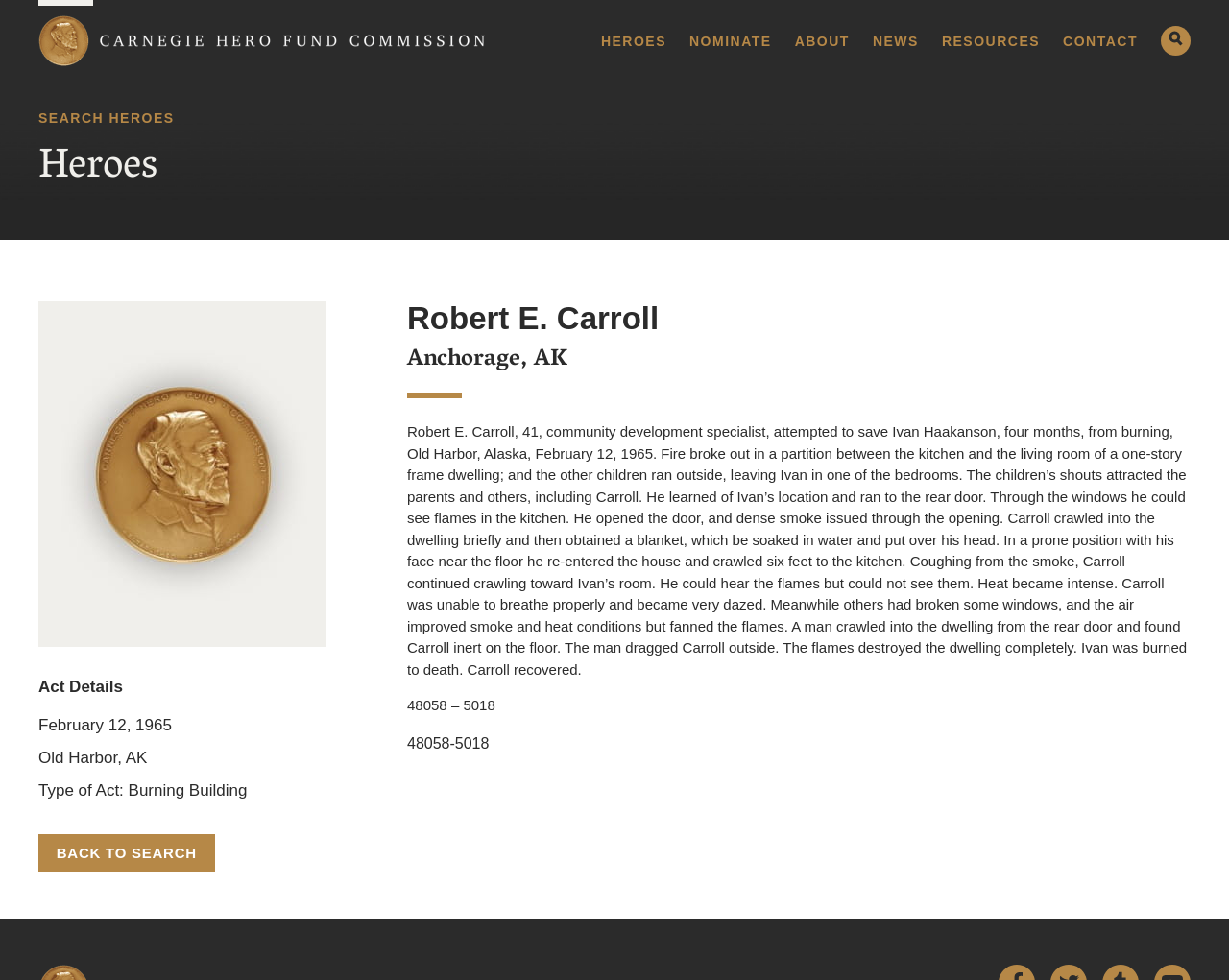Generate a comprehensive caption for the webpage you are viewing.

This webpage is about Robert E. Carroll, a Carnegie Hero, and his heroic act. At the top left corner, there is a link to the Carnegie Hero Fund Commission, accompanied by an image. Next to it, there is a main navigation menu with links to different sections, including HEROES, NOMINATE, ABOUT, NEWS, RESOURCES, and CONTACT. 

Below the navigation menu, there is a header section with a search function and a title "SEARCH HEROES". The main content of the page is an article about Robert E. Carroll, which is divided into two sections. The first section has a heading with his name, followed by his location "Anchorage, AK". 

Below this, there is a detailed description of his heroic act, which is a long paragraph describing how he attempted to save a four-month-old baby from a burning building in Old Harbor, Alaska, on February 12, 1965. 

The second section of the article has a heading "Act Details", which provides more information about the act, including the date, location, and type of act. At the bottom of the page, there is a link to go "BACK TO SEARCH".